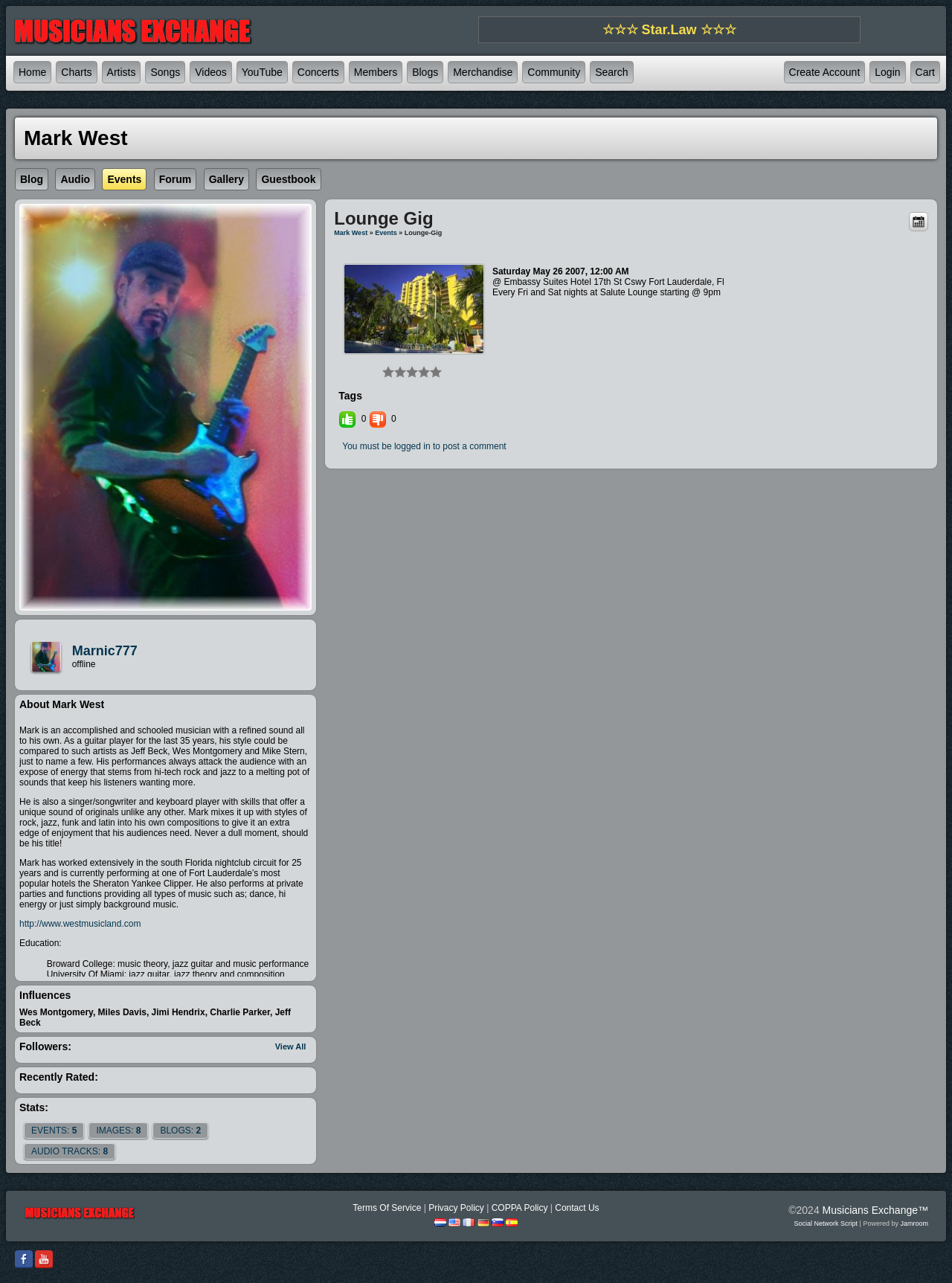Consider the image and give a detailed and elaborate answer to the question: 
How many audio tracks does Mark West have?

The webpage shows that Mark West has 8 audio tracks, which is indicated by the link 'AUDIO TRACKS: 8'.